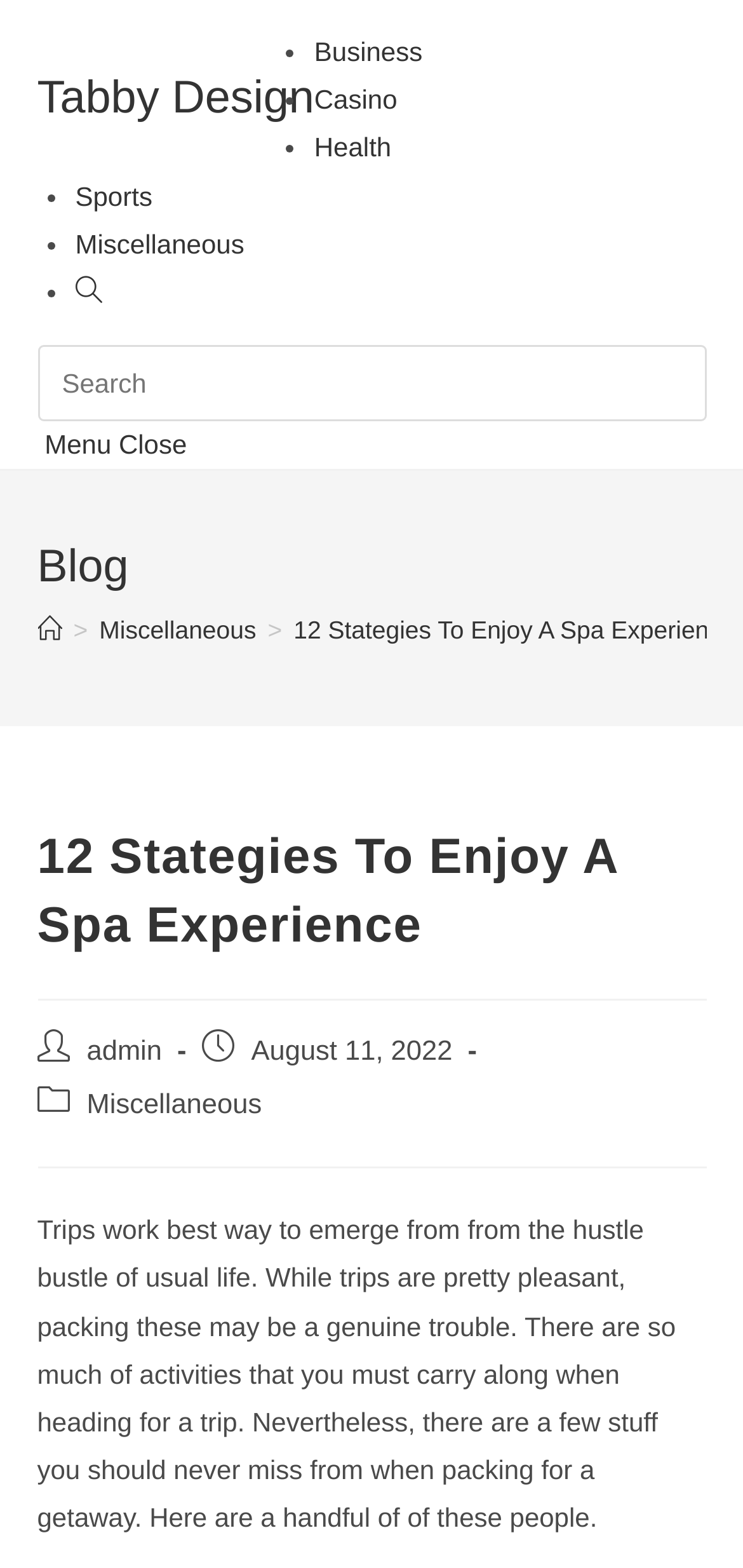Please specify the bounding box coordinates of the clickable section necessary to execute the following command: "view Miscellaneous posts".

[0.134, 0.183, 0.345, 0.201]